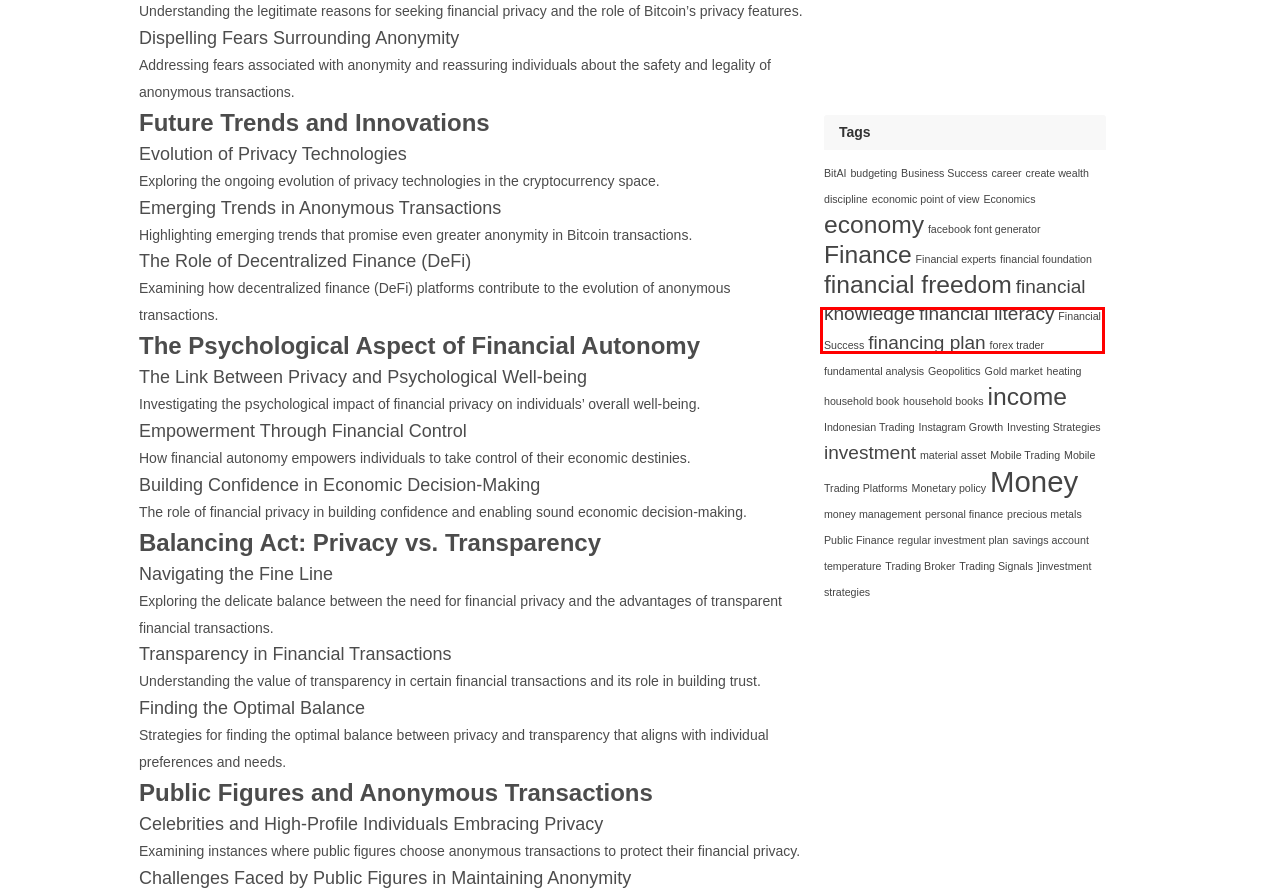You are provided with a screenshot of a webpage that has a red bounding box highlighting a UI element. Choose the most accurate webpage description that matches the new webpage after clicking the highlighted element. Here are your choices:
A. personal finance – Anti Counterfeit
B. precious metals – Anti Counterfeit
C. Financial Success – Anti Counterfeit
D. income – Anti Counterfeit
E. fundamental analysis – Anti Counterfeit
F. Trading Signals – Anti Counterfeit
G. Investing Strategies – Anti Counterfeit
H. economy – Anti Counterfeit

C